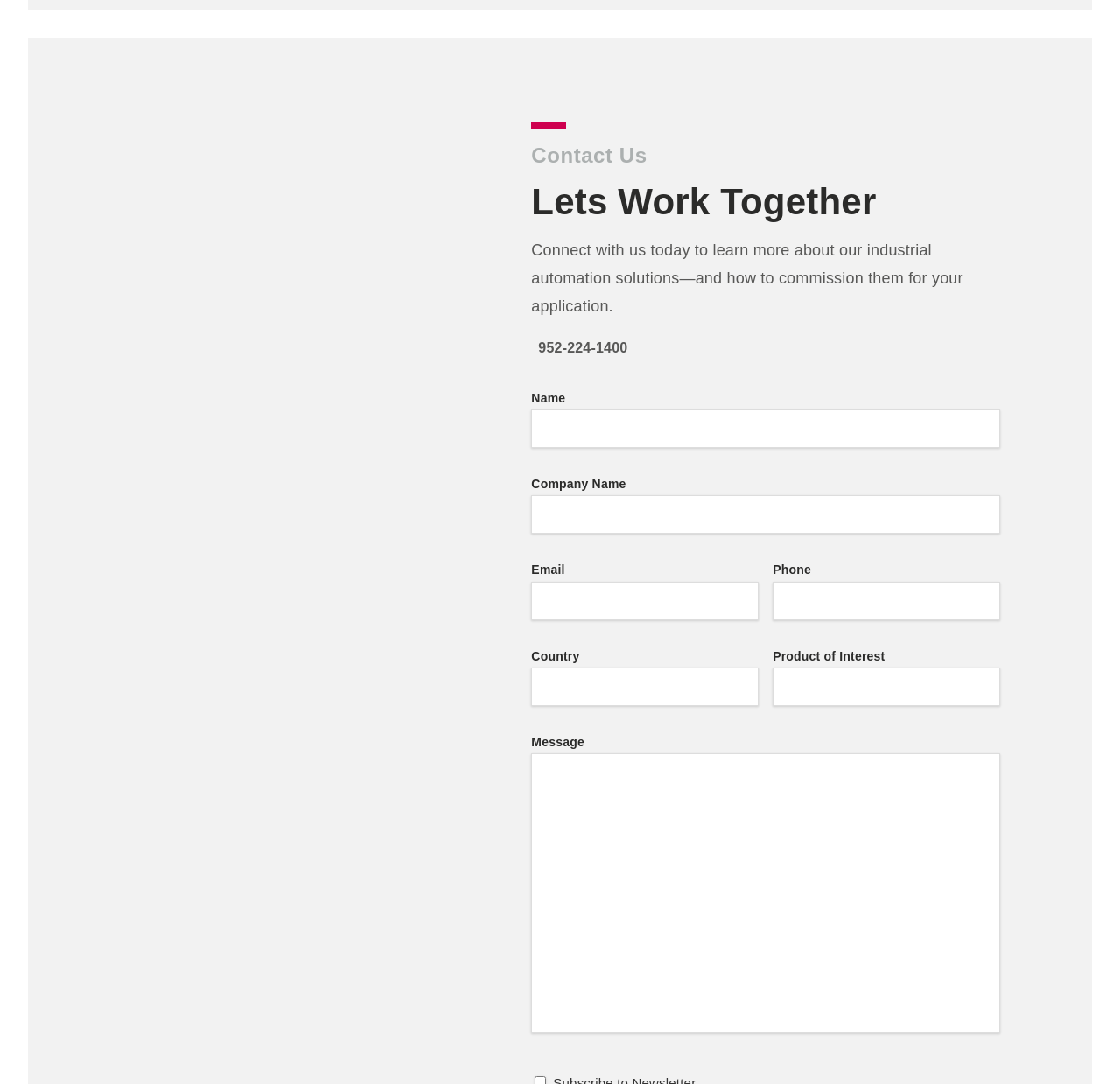What is the last field to be filled on this contact form?
Based on the image, provide a one-word or brief-phrase response.

Message